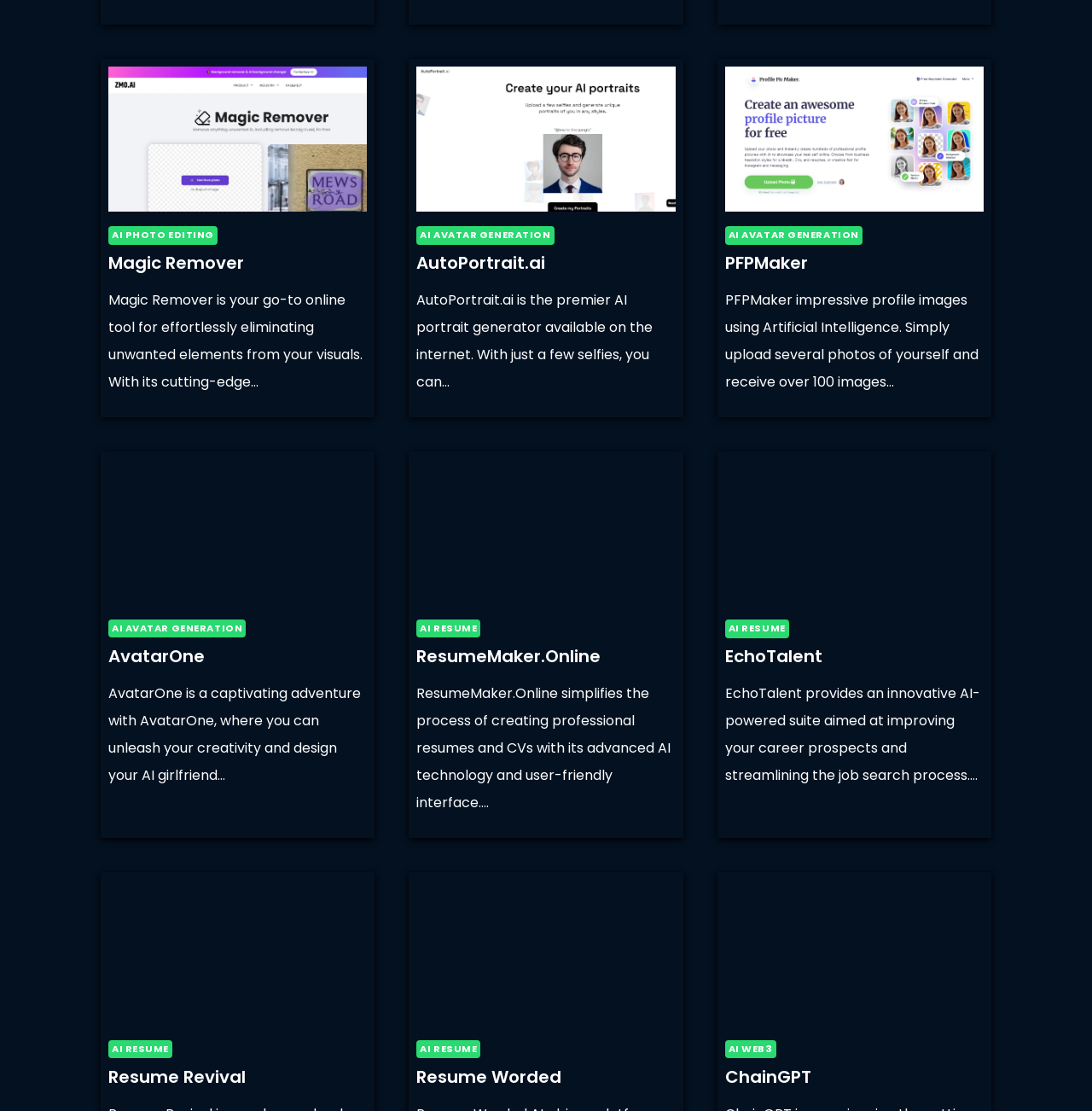What is Magic Remover used for?
Based on the visual, give a brief answer using one word or a short phrase.

Removing unwanted elements